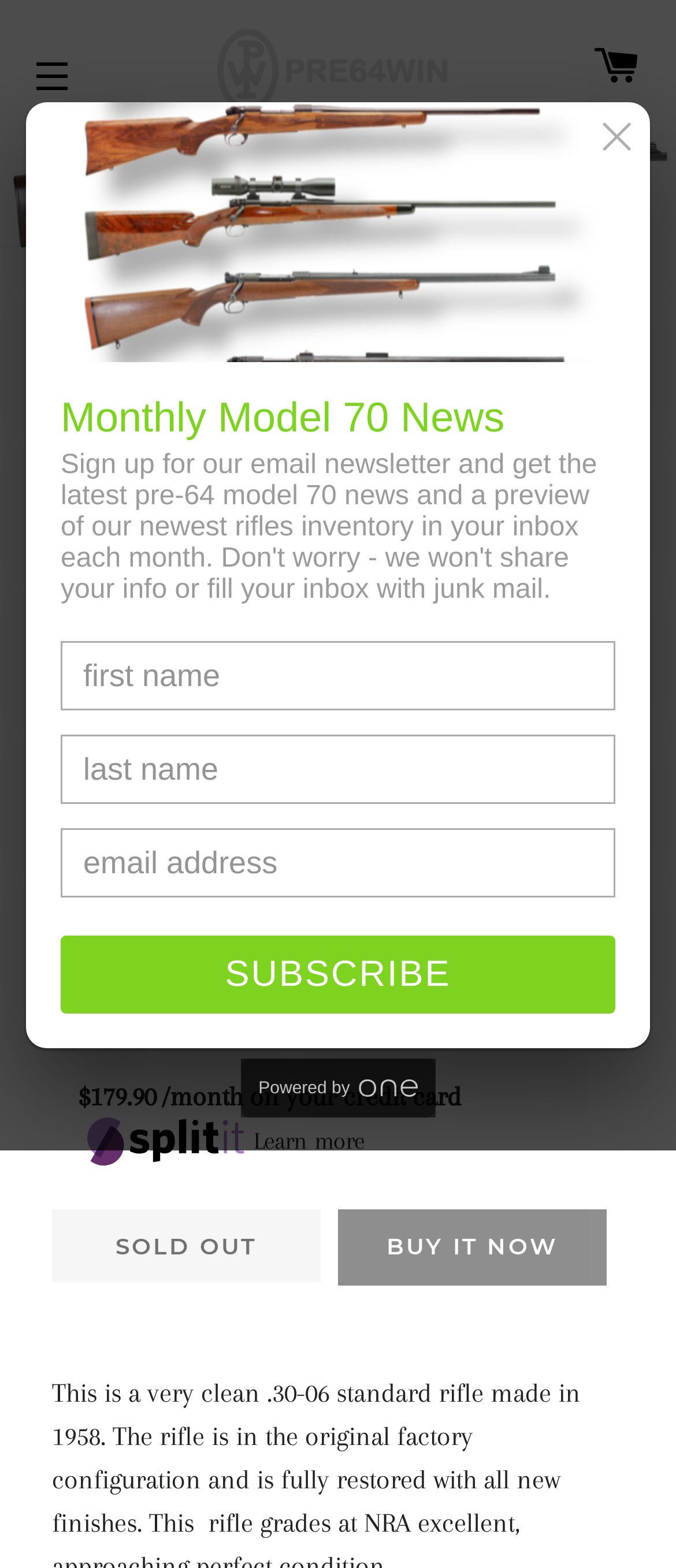Predict the bounding box coordinates of the area that should be clicked to accomplish the following instruction: "Click the 'SITE NAVIGATION' button". The bounding box coordinates should consist of four float numbers between 0 and 1, i.e., [left, top, right, bottom].

[0.013, 0.021, 0.141, 0.076]